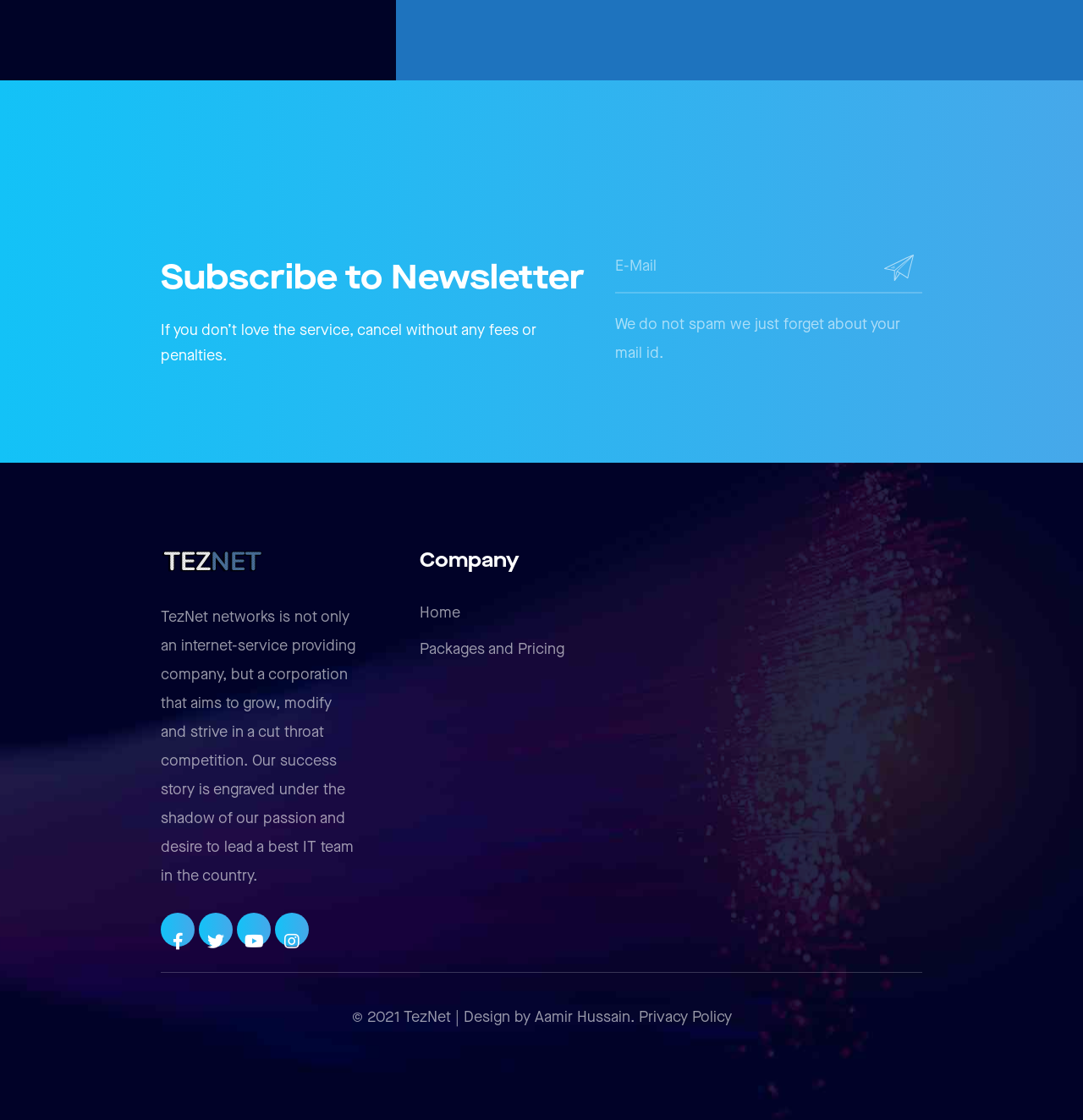What is the tone of the company's description?
Refer to the image and give a detailed response to the question.

The company's description text mentions that they aim to 'grow, modify and strive in a cut throat competition', which suggests a confident and ambitious tone.